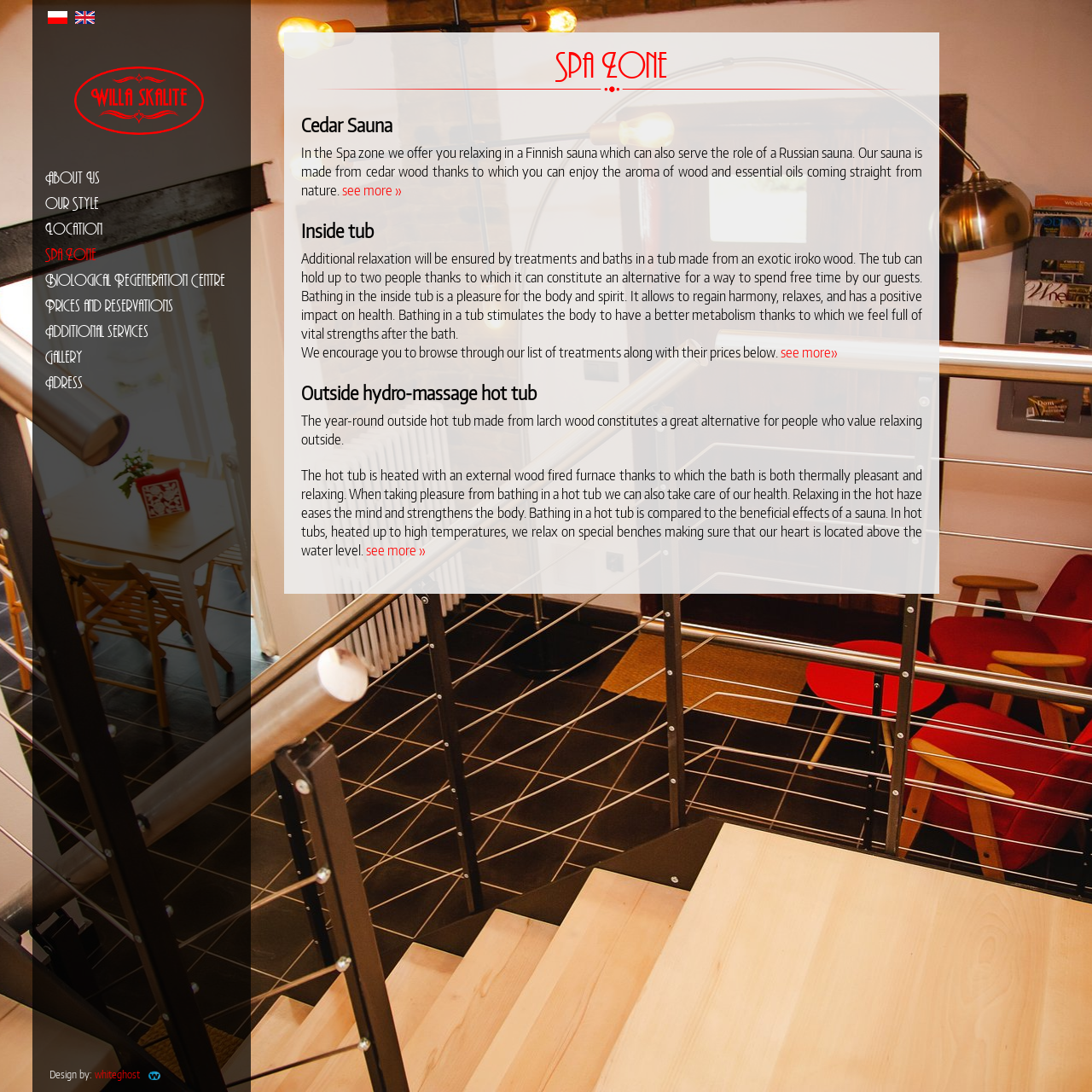Please locate the bounding box coordinates of the element that should be clicked to complete the given instruction: "Check prices and reservations".

[0.03, 0.269, 0.23, 0.292]